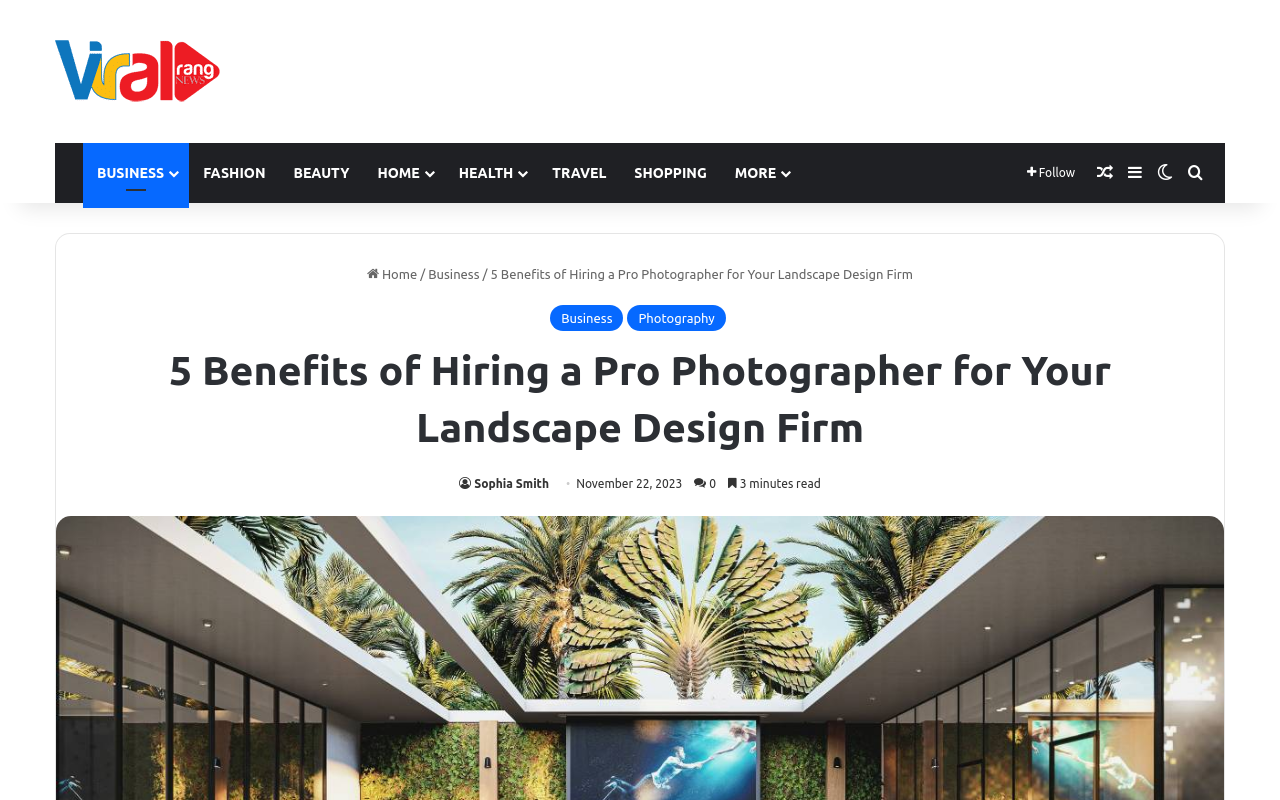Provide a brief response in the form of a single word or phrase:
How long does it take to read the article?

3 minutes